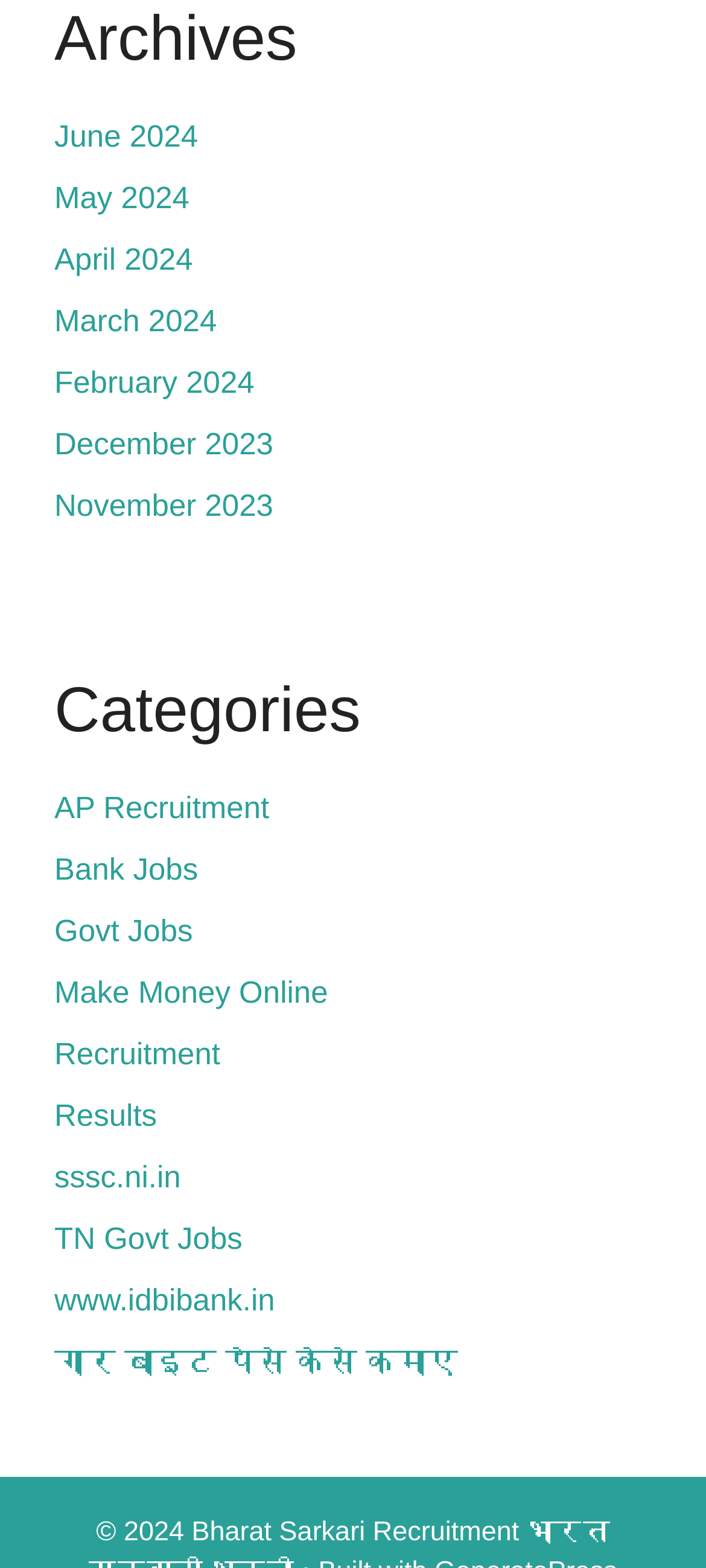Please determine the bounding box coordinates of the clickable area required to carry out the following instruction: "Explore AP Recruitment category". The coordinates must be four float numbers between 0 and 1, represented as [left, top, right, bottom].

[0.077, 0.505, 0.381, 0.526]